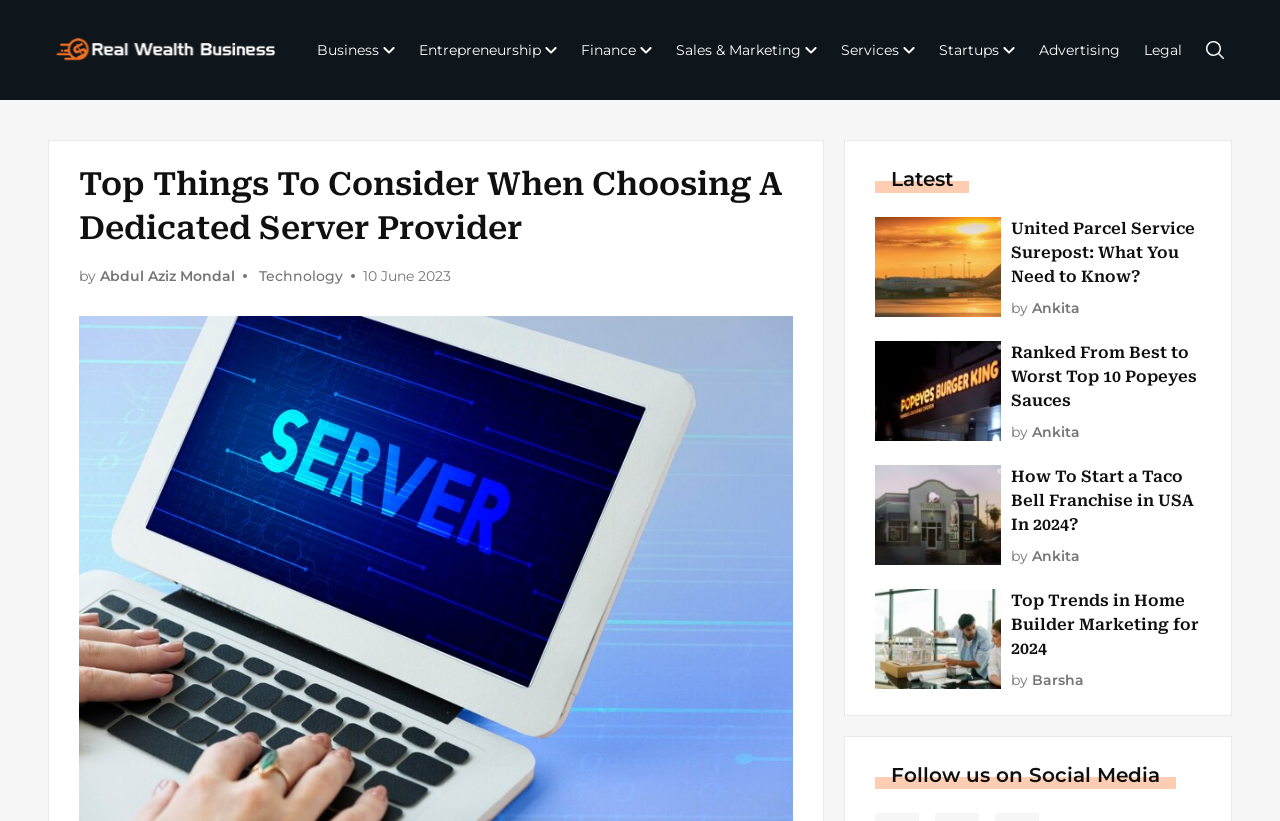Please reply with a single word or brief phrase to the question: 
What is the author of the article 'United Parcel Service Surepost: What You Need to Know?'?

Ankita